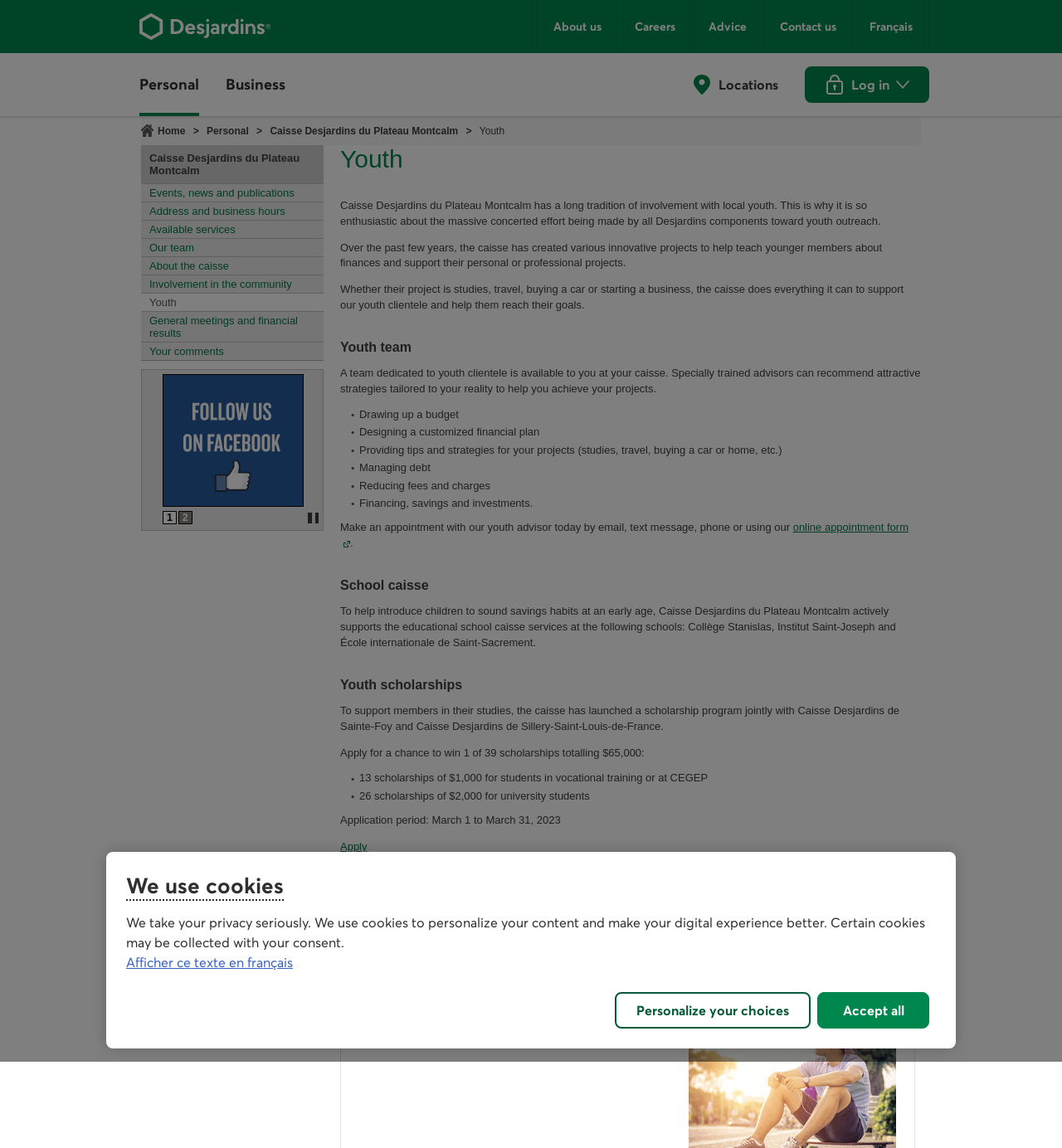Please specify the bounding box coordinates of the clickable region necessary for completing the following instruction: "Click the 'Back to Desjardins.com home page' link". The coordinates must consist of four float numbers between 0 and 1, i.e., [left, top, right, bottom].

[0.125, 0.005, 0.261, 0.041]